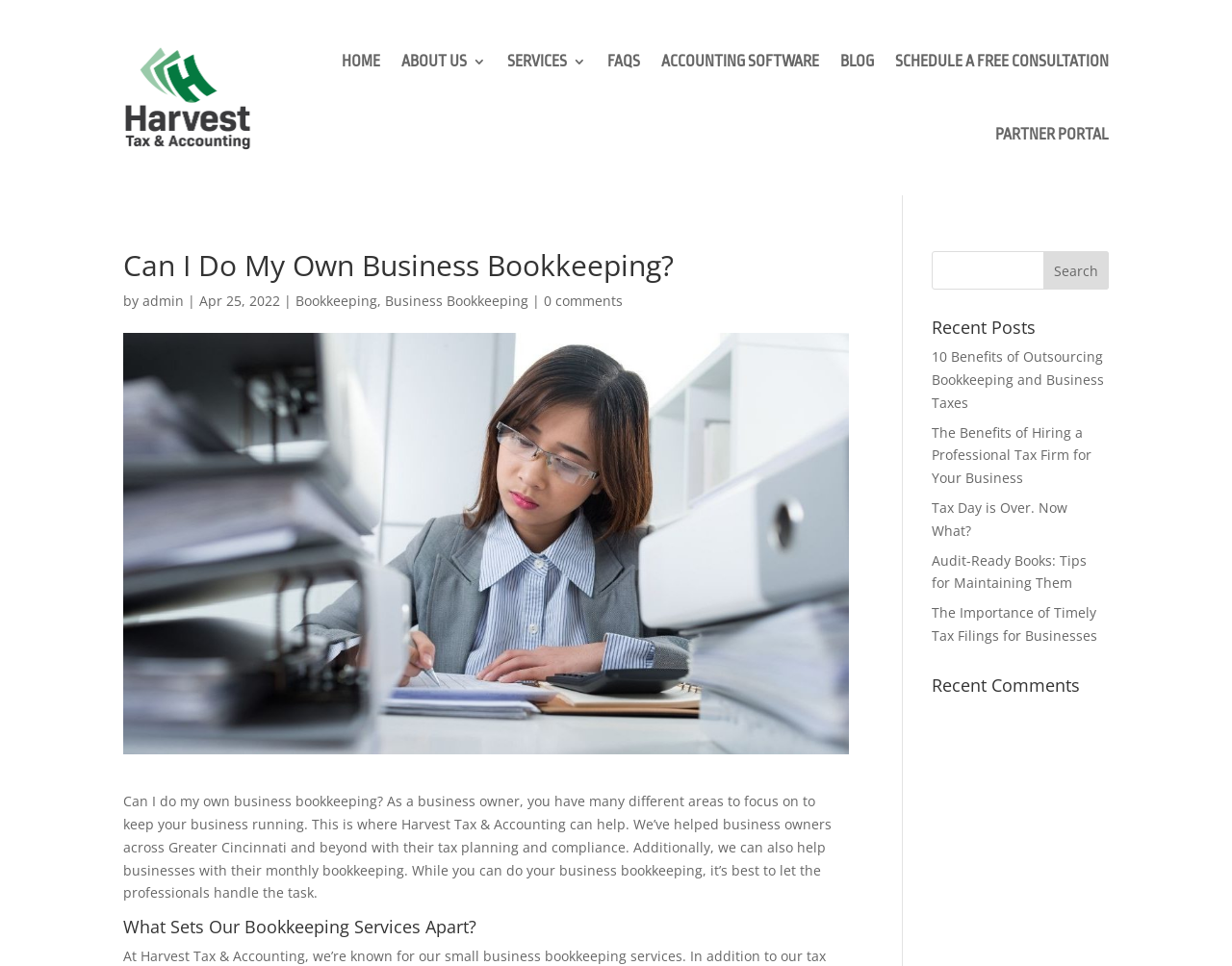Given the description Bookkeeping, predict the bounding box coordinates of the UI element. Ensure the coordinates are in the format (top-left x, top-left y, bottom-right x, bottom-right y) and all values are between 0 and 1.

[0.24, 0.302, 0.306, 0.321]